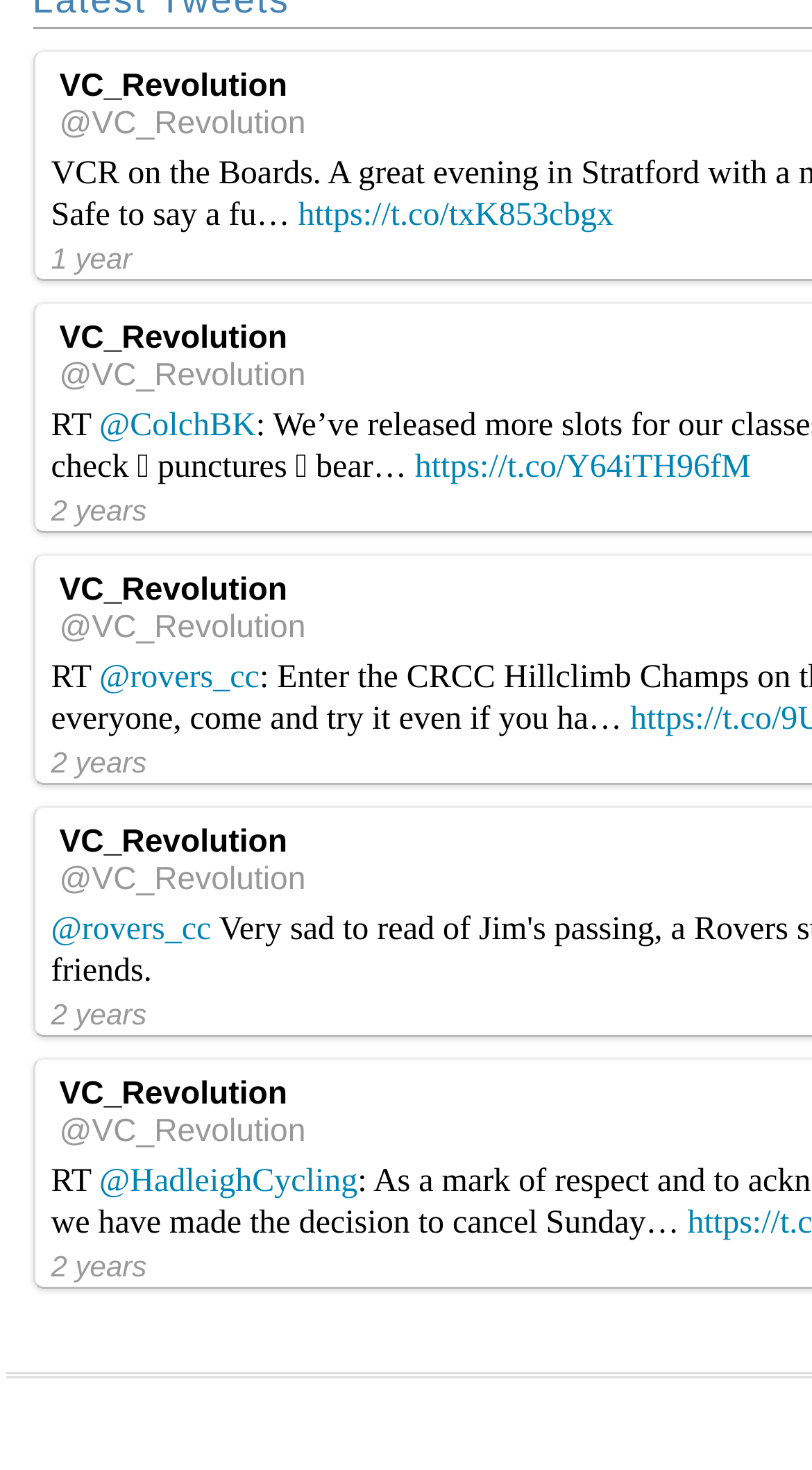Please determine the bounding box coordinates for the UI element described here. Use the format (top-left x, top-left y, bottom-right x, bottom-right y) with values bounded between 0 and 1: 2 years

[0.063, 0.85, 0.181, 0.873]